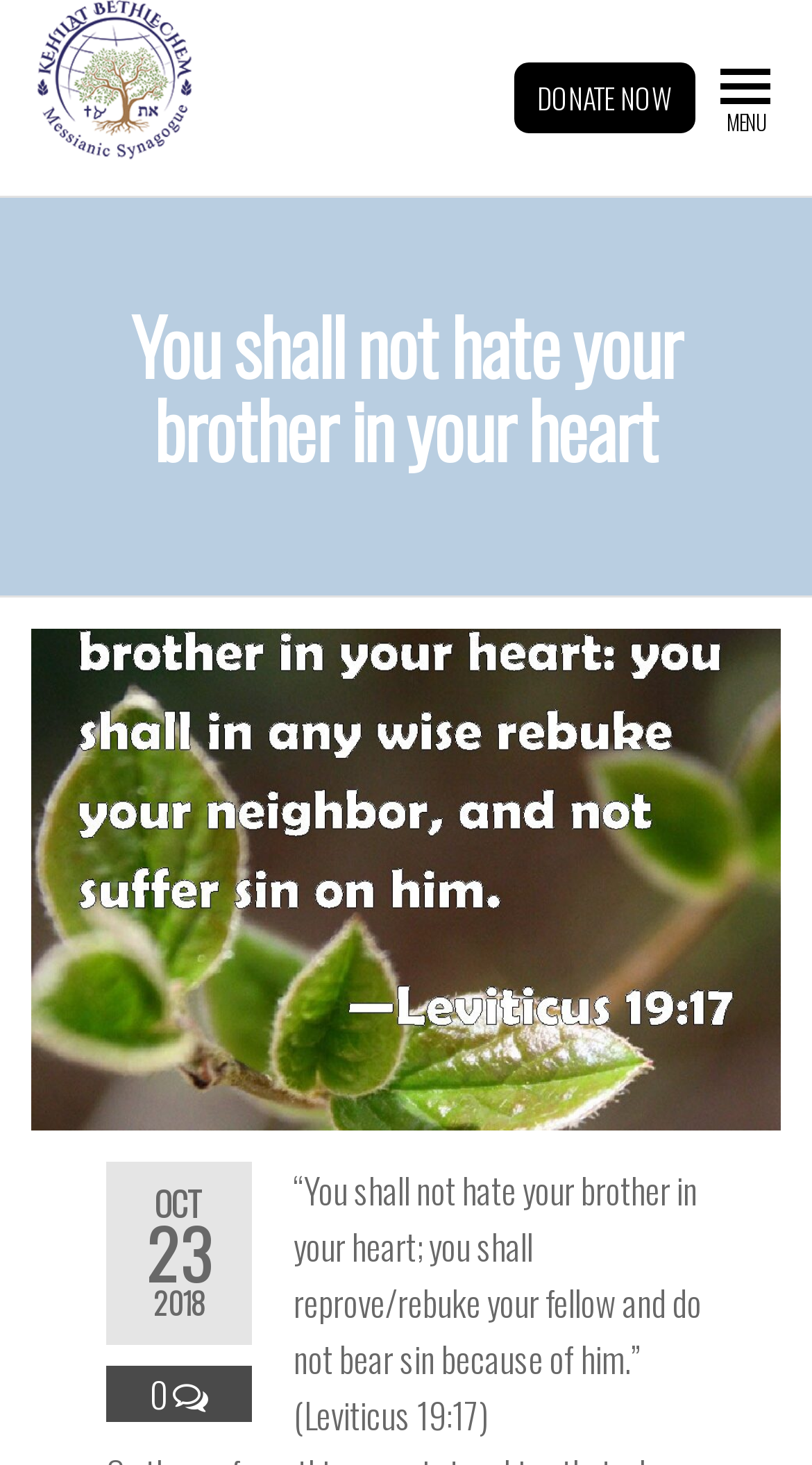What is the name of the website?
Please provide a full and detailed response to the question.

The name of the website can be found in the top-left corner of the webpage, where it is written as a link and also as an image. This suggests that the website is named Kehilat Bethlechem.